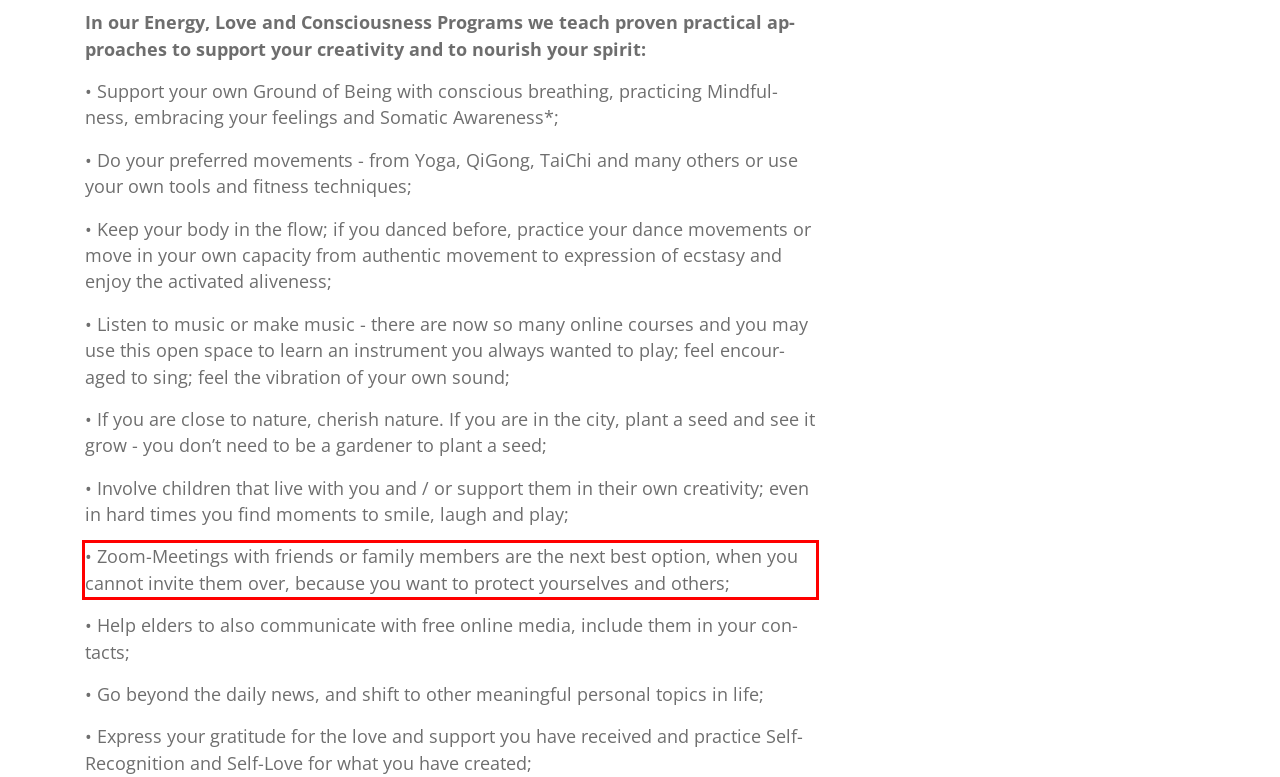You have a screenshot of a webpage, and there is a red bounding box around a UI element. Utilize OCR to extract the text within this red bounding box.

• Zoom-Meet­ings with friends or fam­ily mem­bers are the next best op­tion, when you can­not in­vite them over, be­cause you want to pro­tect yourselves and oth­ers;